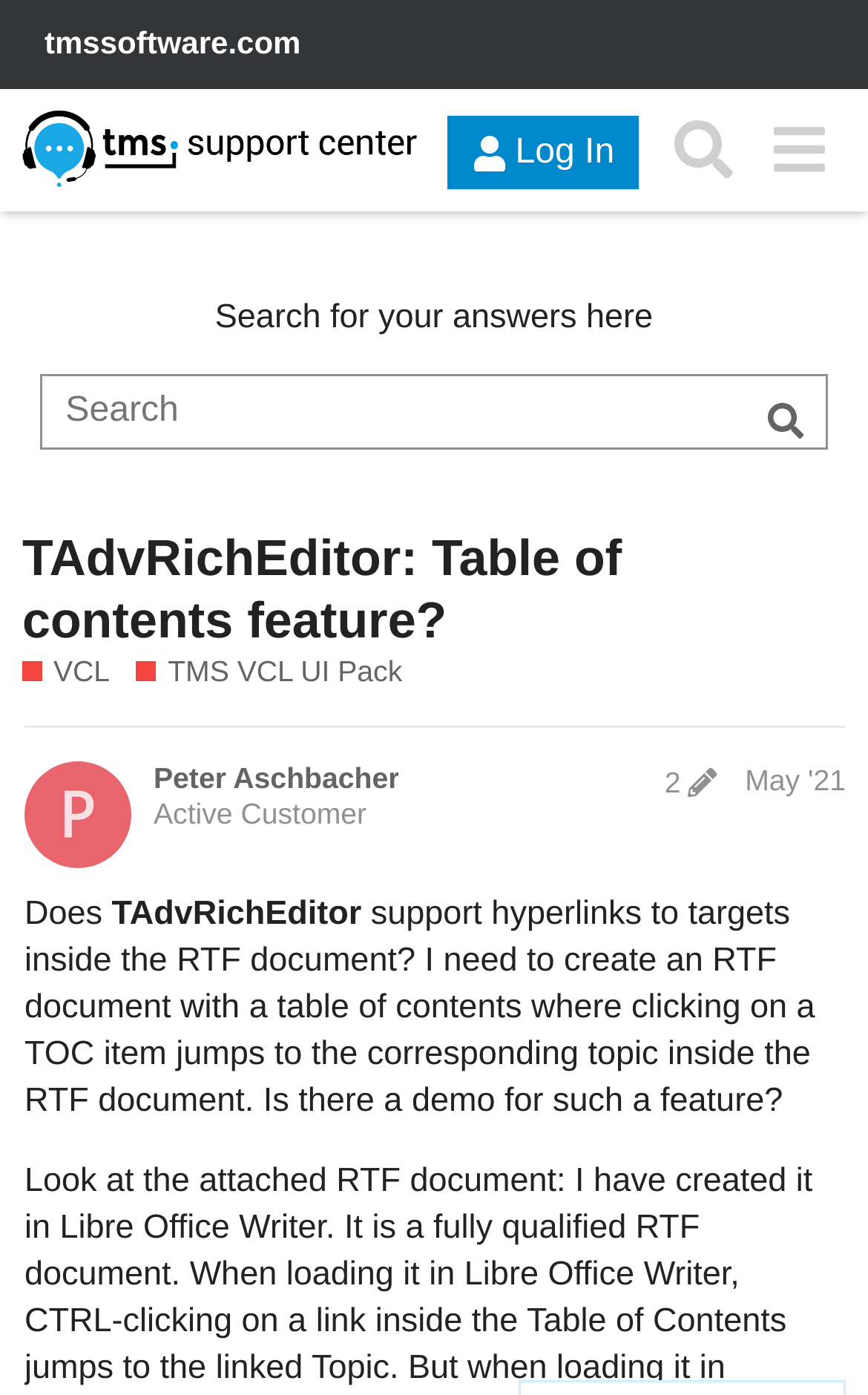What is the topic of the discussion?
Refer to the screenshot and respond with a concise word or phrase.

TAdvRichEditor